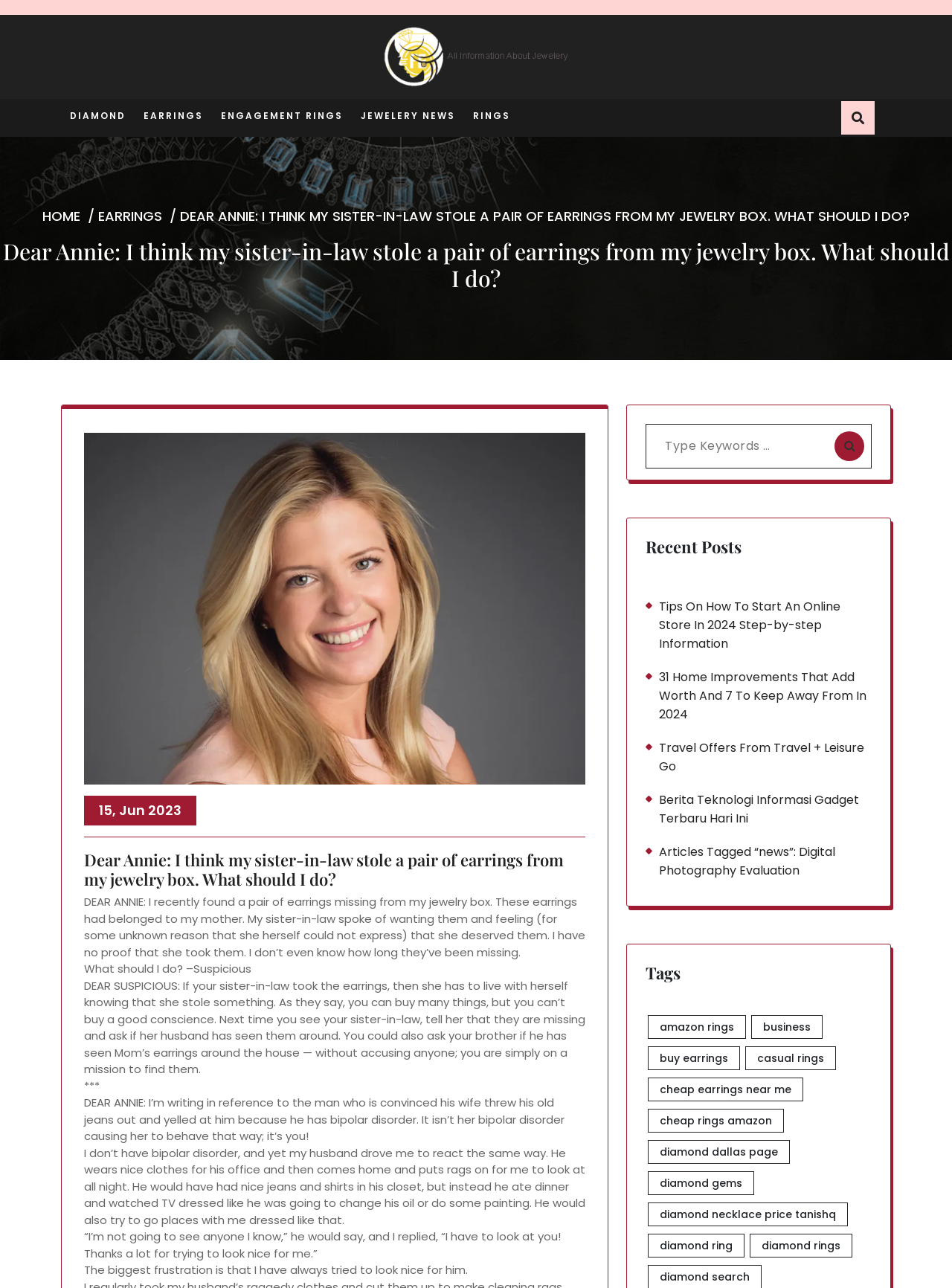What is the date of the advice column?
Please answer the question with a detailed and comprehensive explanation.

I found the date of the advice column in the heading '15, Jun 2023', which indicates when the column was published.